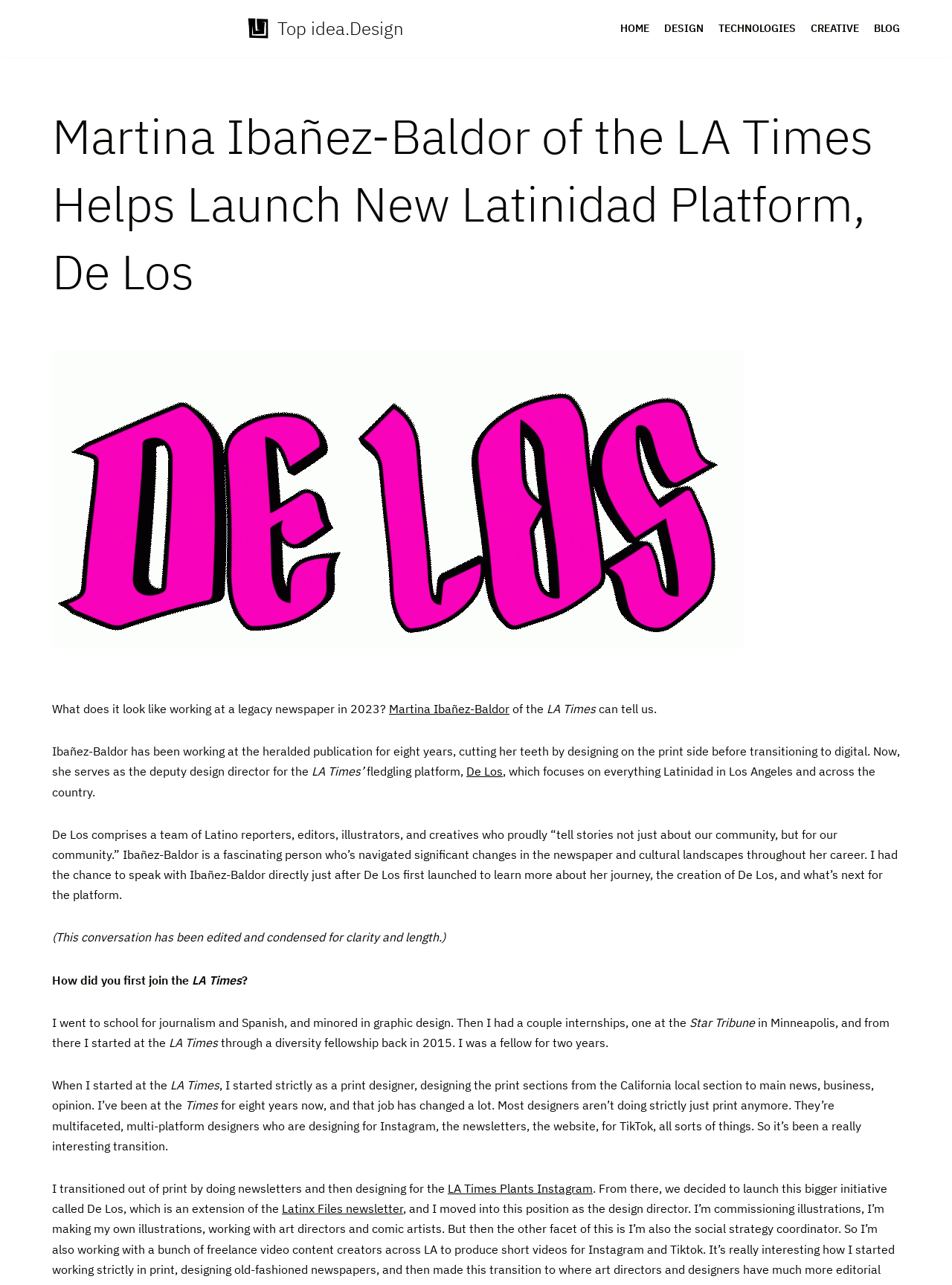Please give the bounding box coordinates of the area that should be clicked to fulfill the following instruction: "Click on the 'Martina Ibañez-Baldor' link". The coordinates should be in the format of four float numbers from 0 to 1, i.e., [left, top, right, bottom].

[0.409, 0.546, 0.535, 0.557]